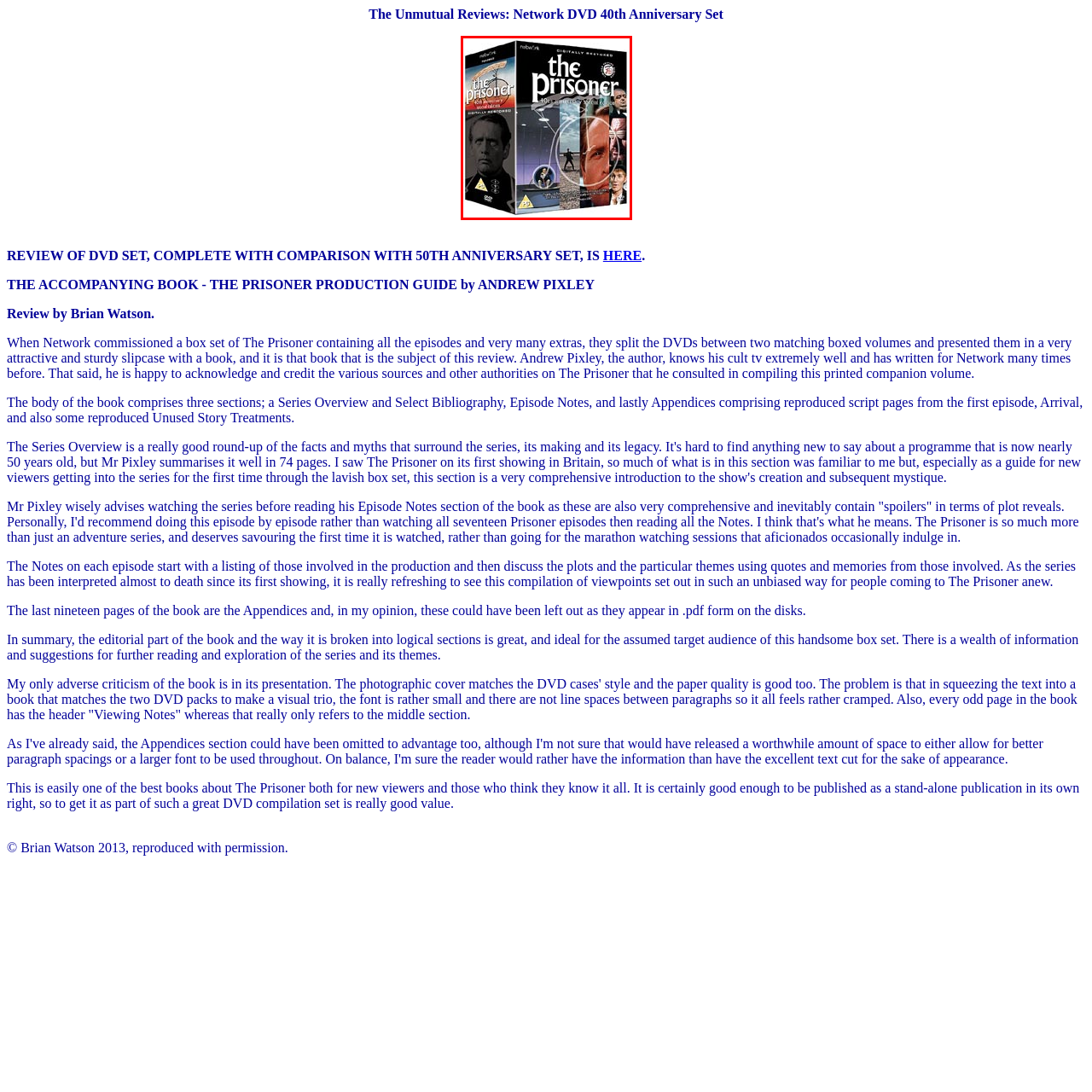What is included in the DVD box set?
Look at the image within the red bounding box and respond with a single word or phrase.

All episodes and special features